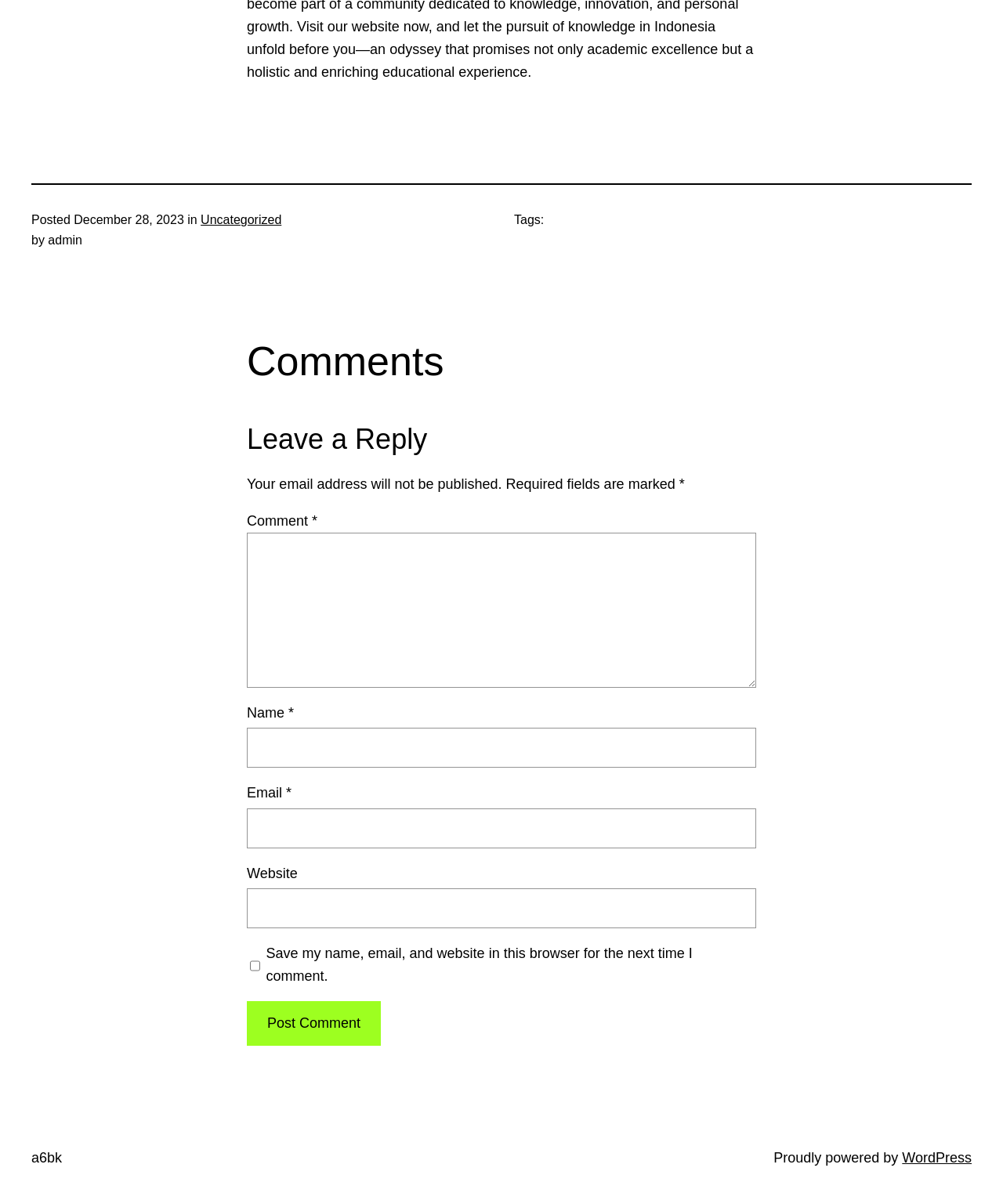What is the purpose of the checkbox in the 'Leave a Reply' section?
Based on the image, answer the question with as much detail as possible.

The checkbox in the 'Leave a Reply' section is used to save the user's name, email, and website in the browser for the next time they comment. This is indicated by the text next to the checkbox, which says 'Save my name, email, and website in this browser for the next time I comment'.